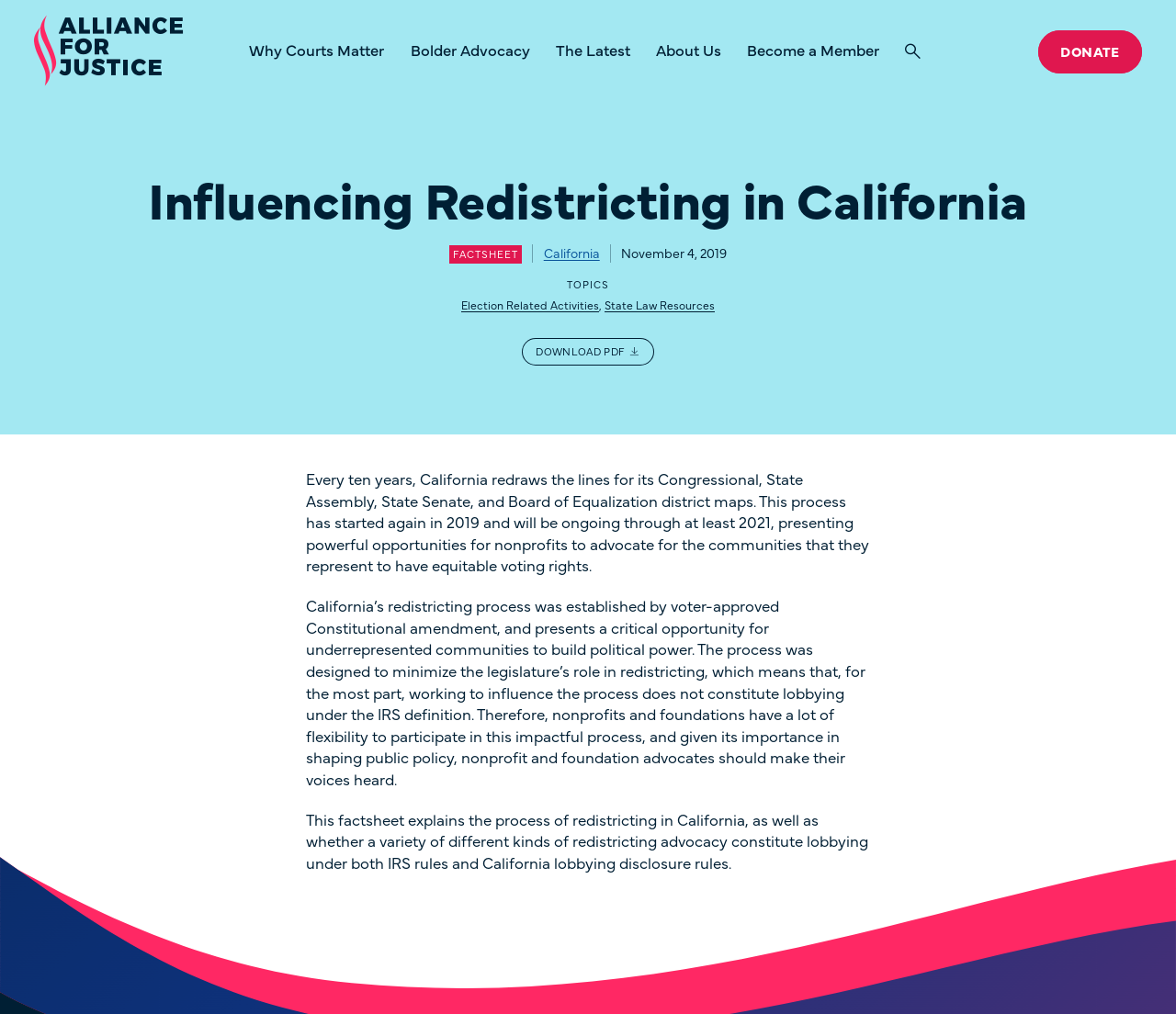Please determine the bounding box coordinates for the element that should be clicked to follow these instructions: "Request a quote".

None